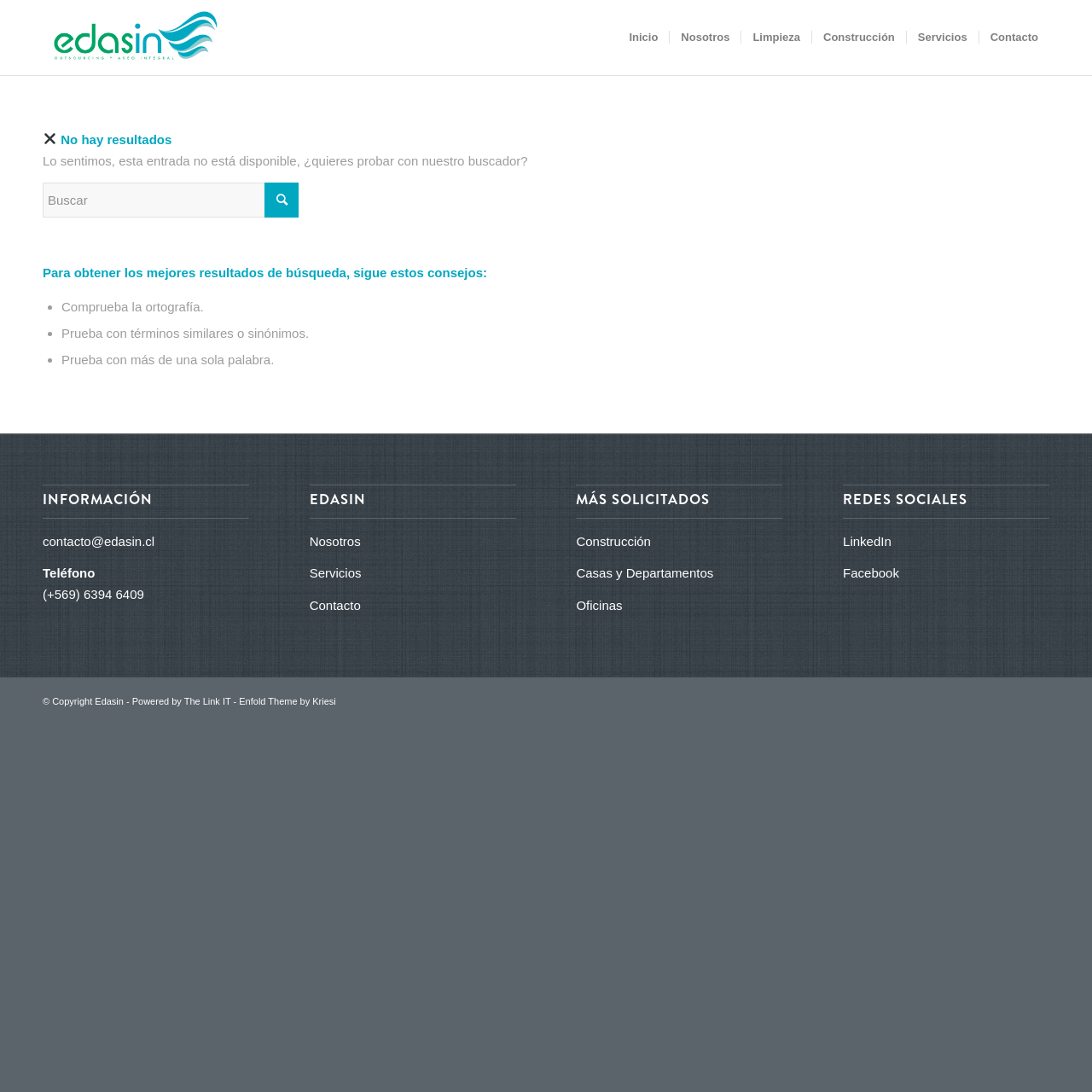Find and specify the bounding box coordinates that correspond to the clickable region for the instruction: "Get in touch with us".

None